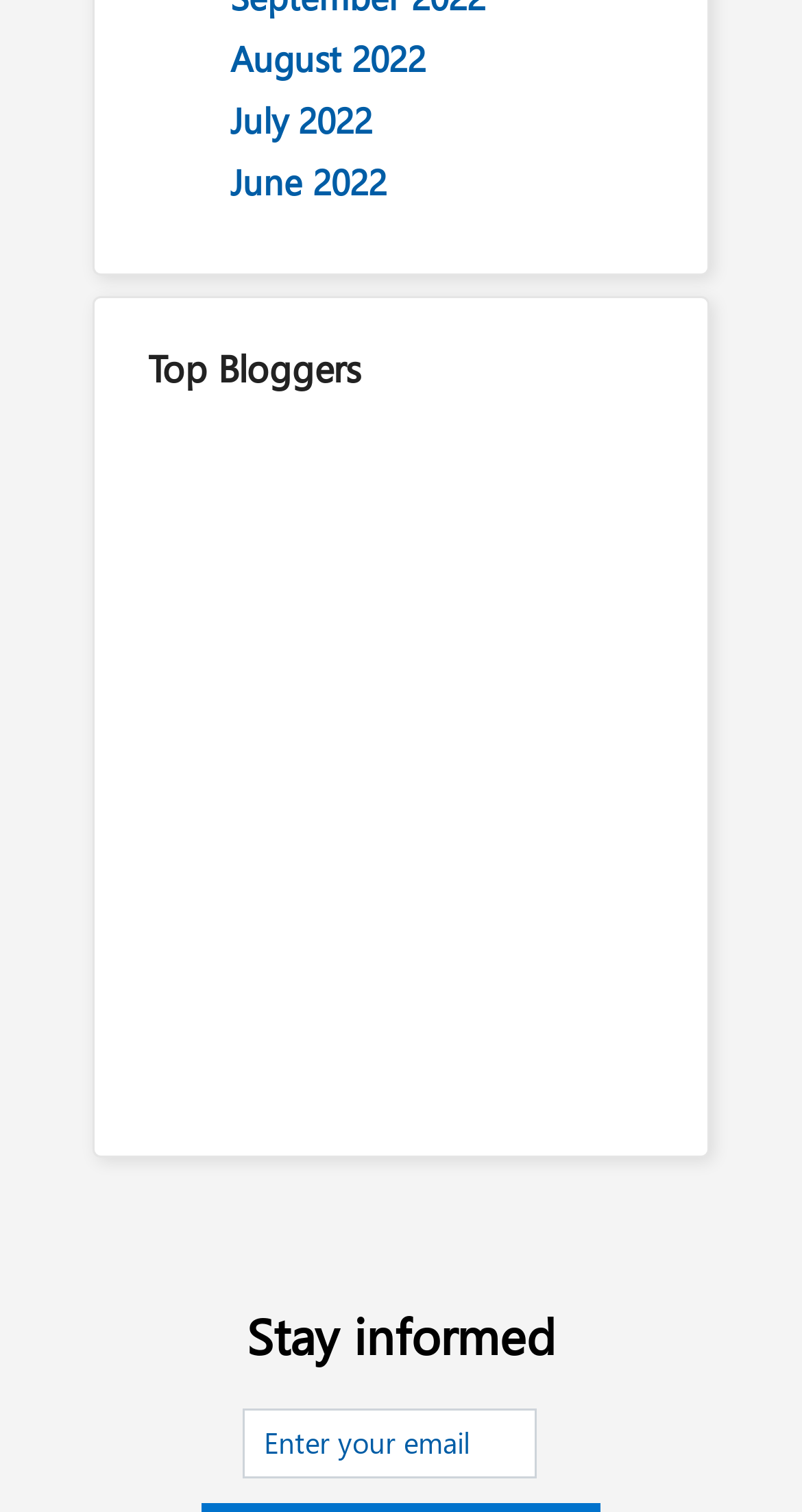Please identify the bounding box coordinates of the clickable area that will fulfill the following instruction: "View Top Bloggers". The coordinates should be in the format of four float numbers between 0 and 1, i.e., [left, top, right, bottom].

[0.115, 0.196, 0.885, 0.765]